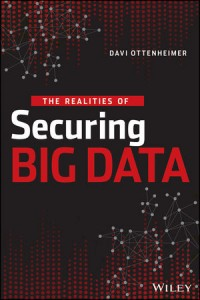Craft a descriptive caption that covers all aspects of the image.

The image showcases the cover of the book titled "The Realities of Securing Big Data" by Davi Ottenheimer, published by Wiley. The design features a predominantly black background with bold, striking red and white typography that emphasizes the title. The cover includes imagery of interconnected lines and dots, symbolizing the complexity and vastness of big data networks. This visually engaging cover highlights the critical focus on security within the realm of big data, making it an essential read for professionals and enthusiasts interested in data security challenges and solutions.